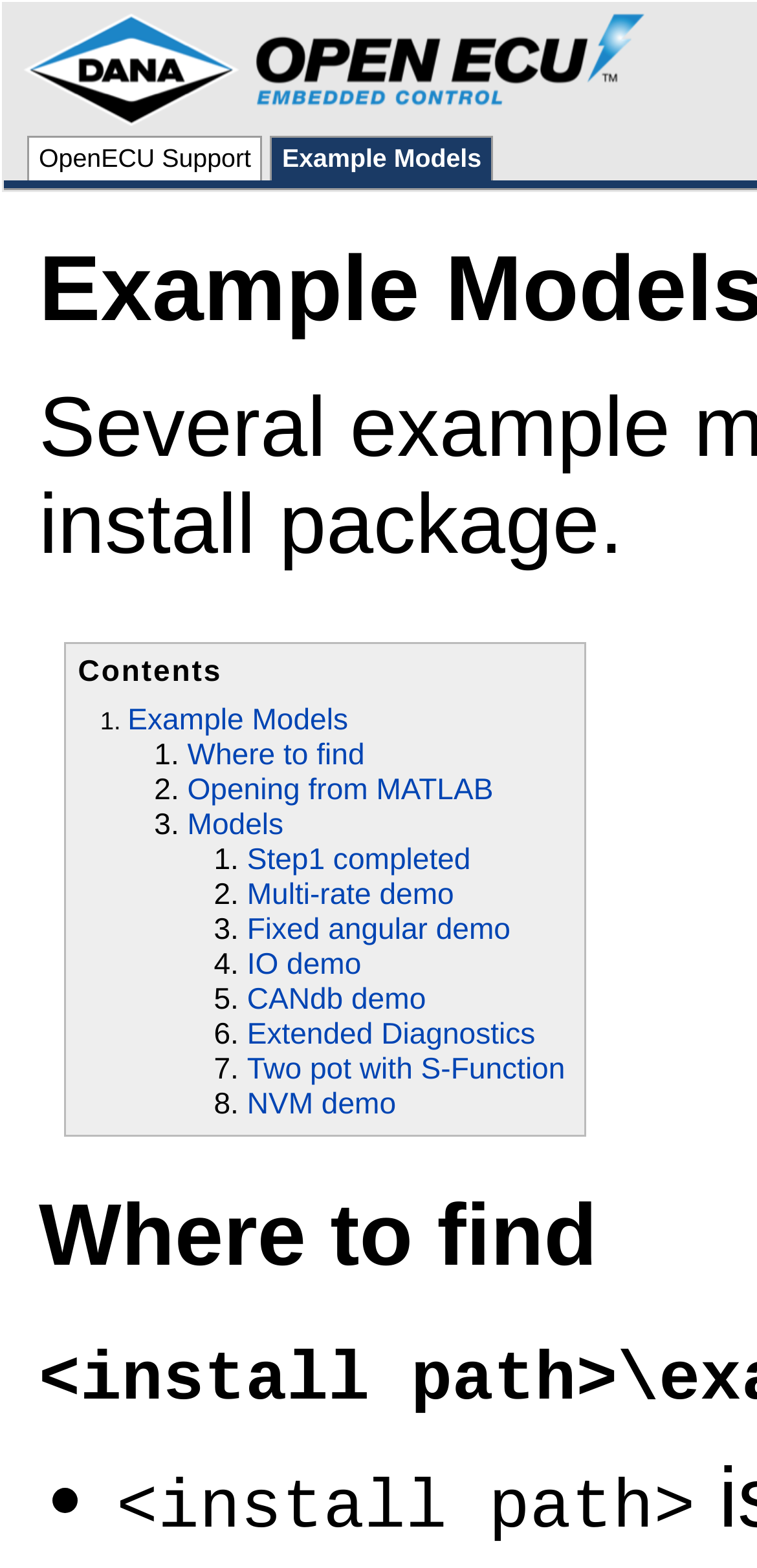Please mark the bounding box coordinates of the area that should be clicked to carry out the instruction: "Open Where to find page".

[0.247, 0.471, 0.482, 0.492]